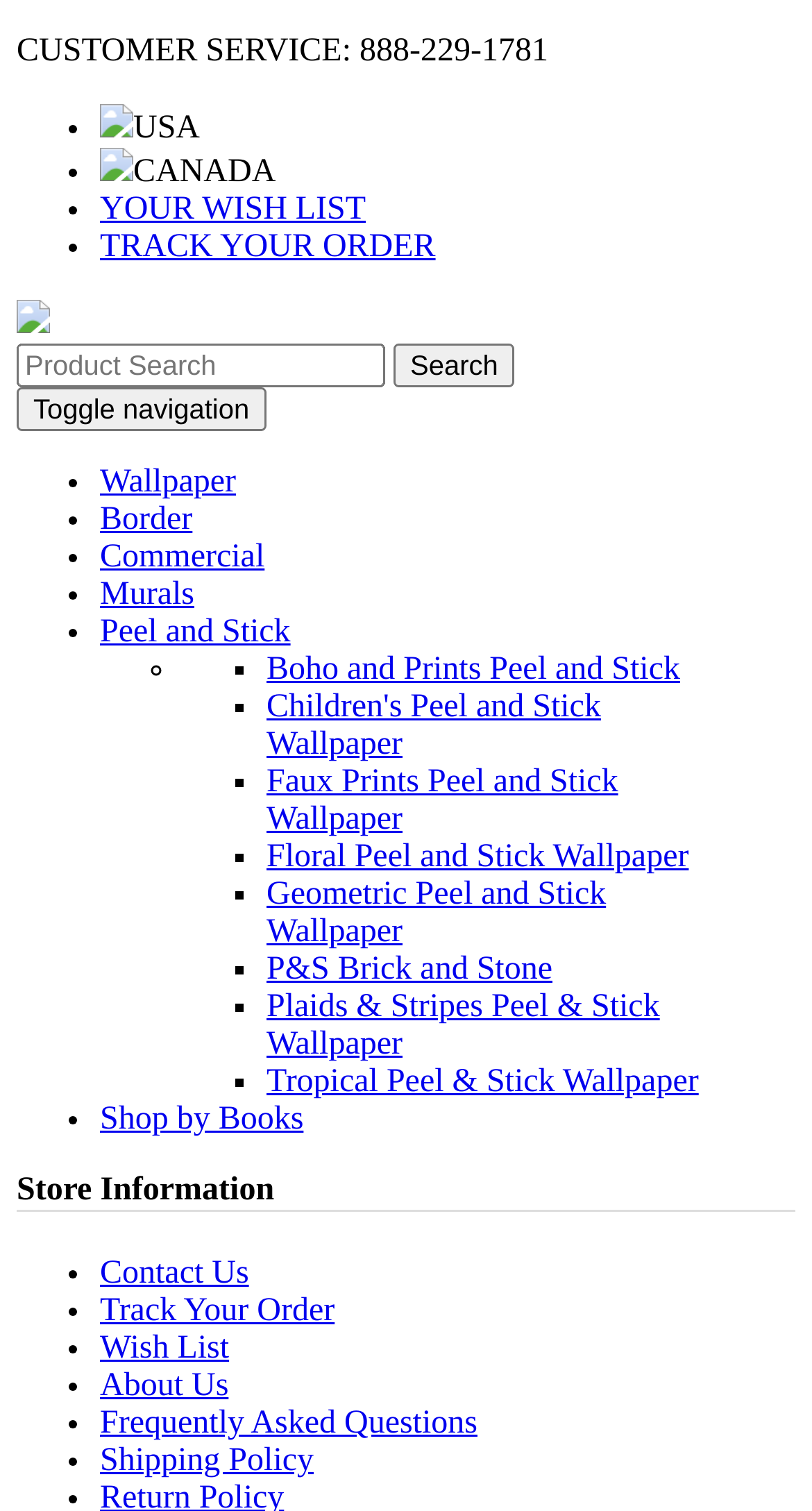Using the webpage screenshot, locate the HTML element that fits the following description and provide its bounding box: "Tropical Peel & Stick Wallpaper".

[0.328, 0.704, 0.86, 0.728]